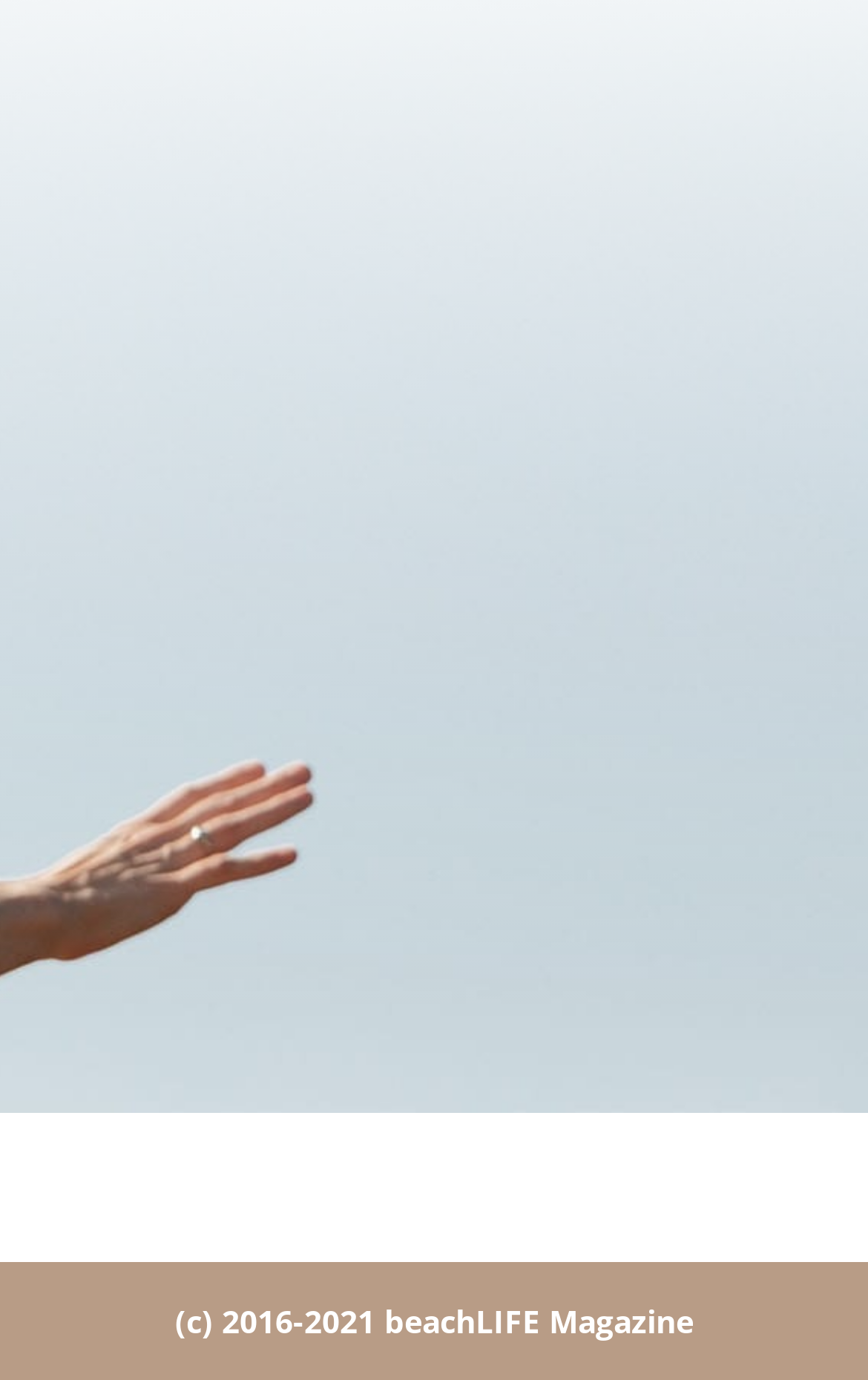What is the purpose of the first textbox?
Give a one-word or short phrase answer based on the image.

Input